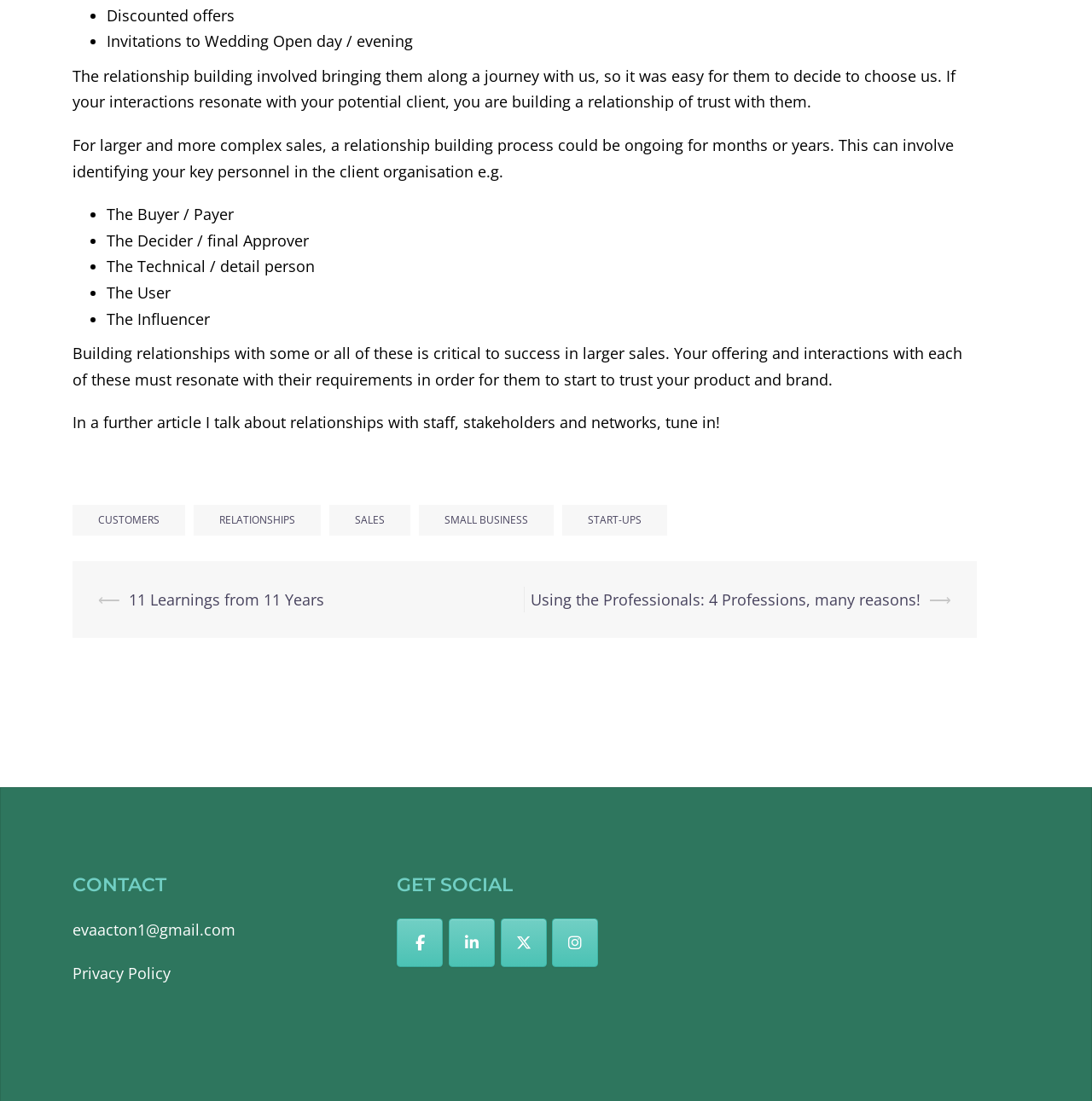Pinpoint the bounding box coordinates of the area that should be clicked to complete the following instruction: "View Act On Sales on Facebook". The coordinates must be given as four float numbers between 0 and 1, i.e., [left, top, right, bottom].

[0.363, 0.834, 0.405, 0.879]